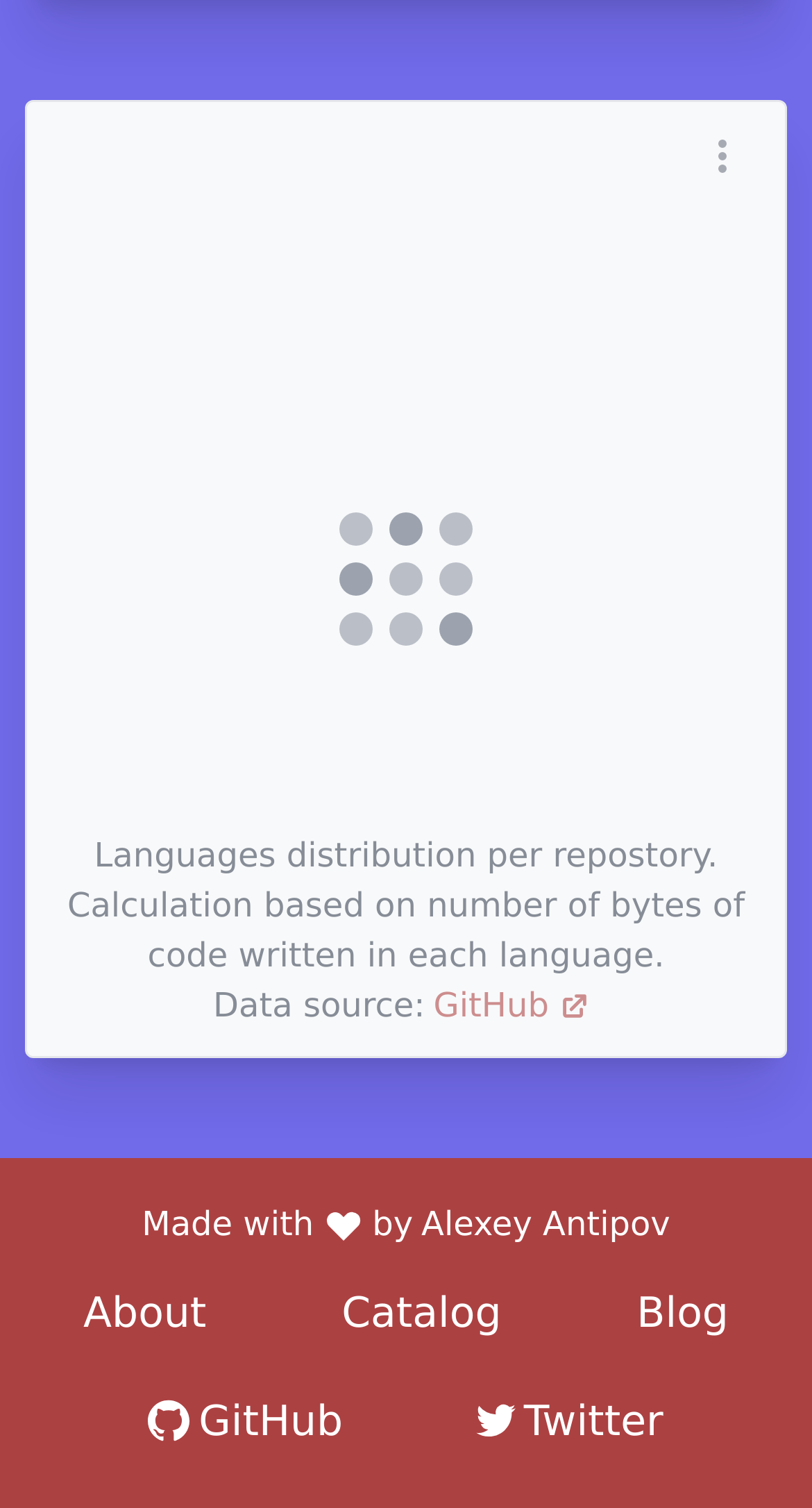Provide a short answer to the following question with just one word or phrase: What is the data source for the calculation?

GitHub